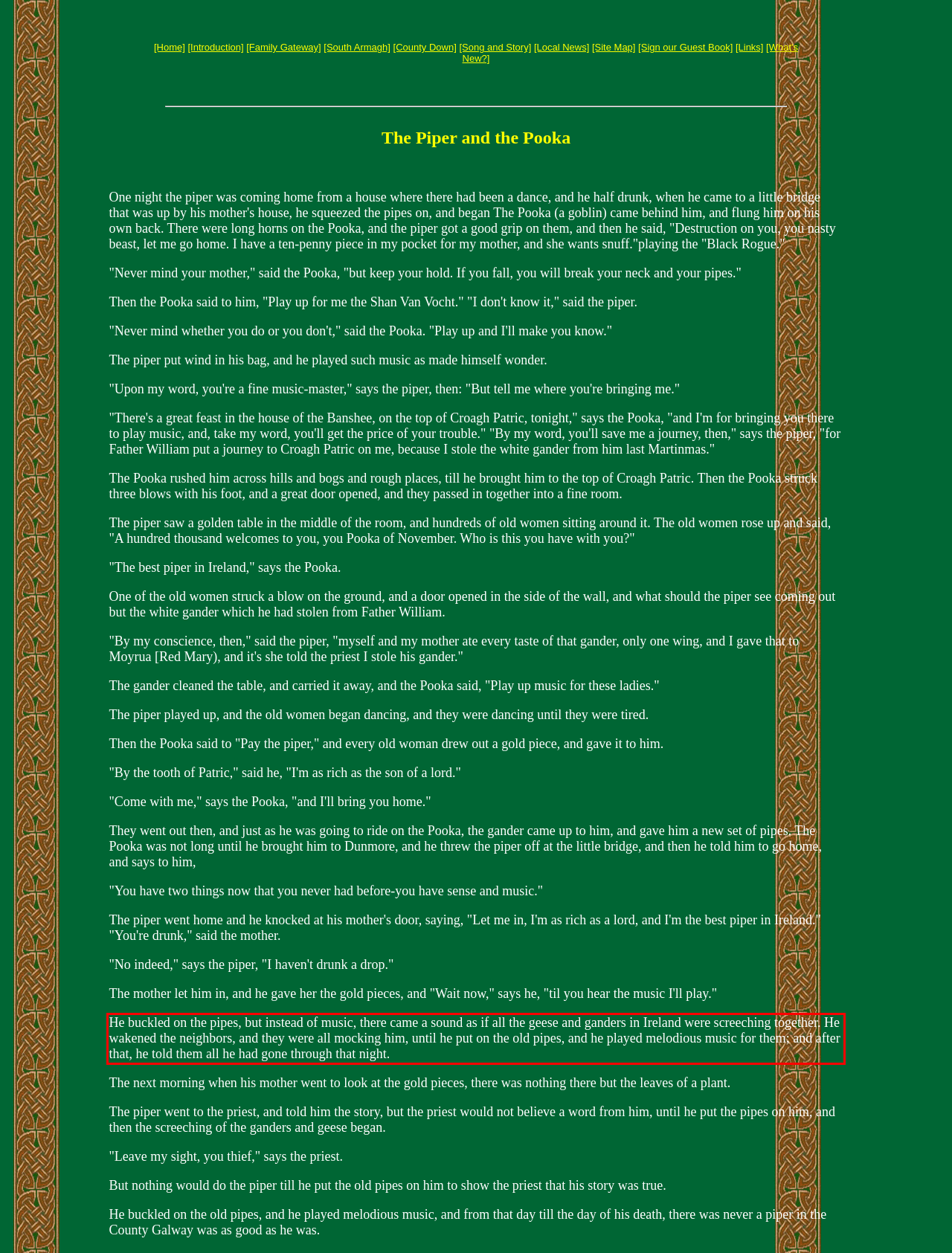Given a webpage screenshot, identify the text inside the red bounding box using OCR and extract it.

He buckled on the pipes, but instead of music, there came a sound as if all the geese and ganders in Ireland were screeching together. He wakened the neighbors, and they were all mocking him, until he put on the old pipes, and he played melodious music for them; and after that, he told them all he had gone through that night.